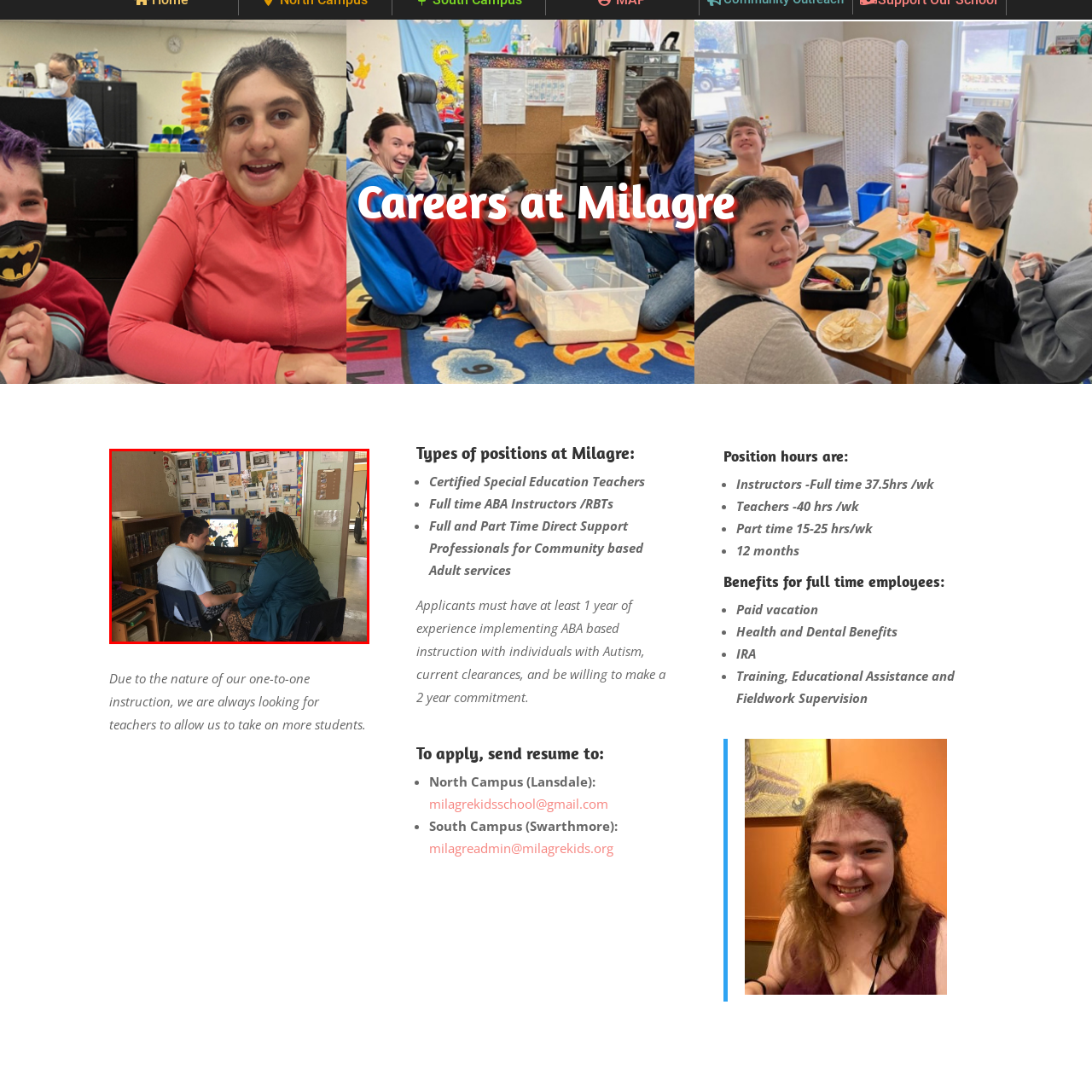What is the woman's jacket color?
Check the image enclosed by the red bounding box and reply to the question using a single word or phrase.

Teal